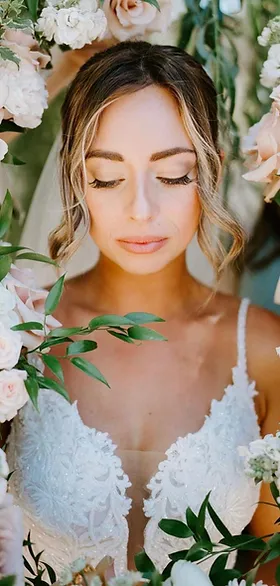Offer an in-depth caption for the image.

In this elegant image, a bride is captured in a serene moment, surrounded by soft, blooming flowers. The focus is on her radiant face, framed by delicate petals and lush greenery. She wears a beautiful, intricately designed wedding gown that highlights her graceful silhouette. The soft light accentuates her natural beauty, making her appear tranquil and blissful. This enchanting scene embodies the essence of wedding day beauty, showcasing the artistry of hair and makeup, perfectly suited for brides seeking a breathtaking look on their special day. The lush floral arrangement enhances the romantic atmosphere, making this image a stunning representation of bridal elegance.